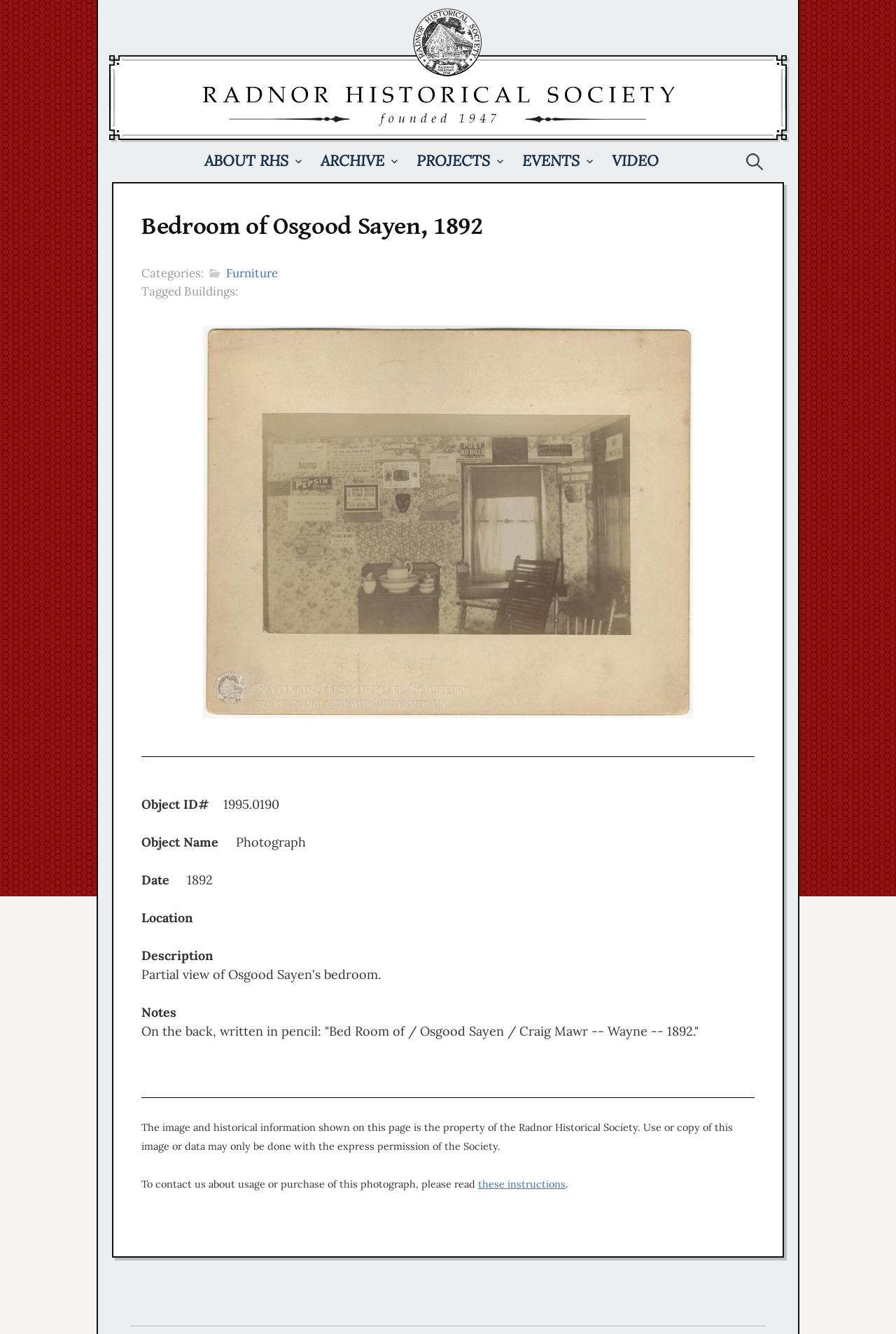Pinpoint the bounding box coordinates of the area that should be clicked to complete the following instruction: "View ARCHIVE page". The coordinates must be given as four float numbers between 0 and 1, i.e., [left, top, right, bottom].

[0.343, 0.105, 0.45, 0.136]